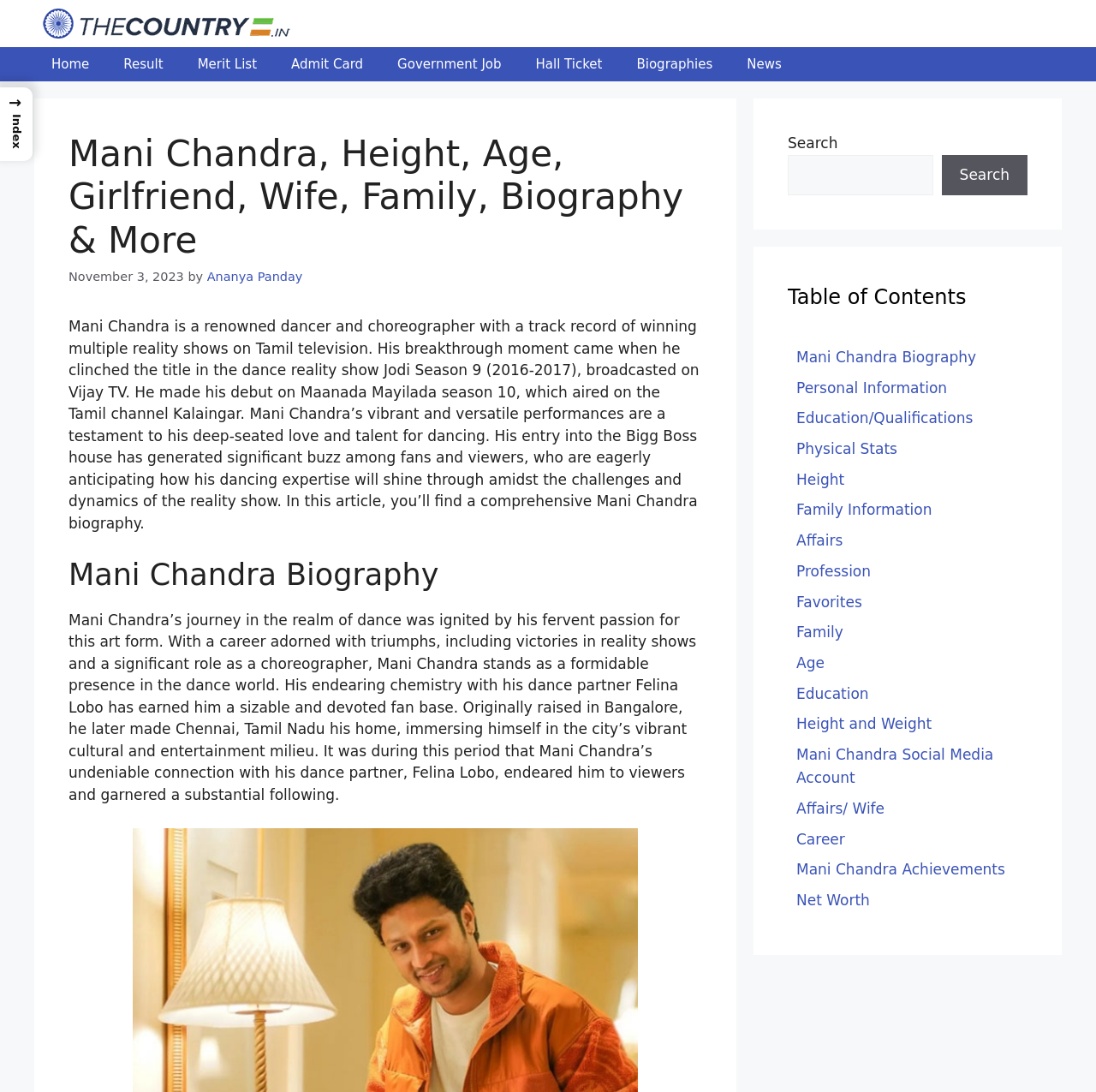Please specify the bounding box coordinates of the area that should be clicked to accomplish the following instruction: "Go to Home page". The coordinates should consist of four float numbers between 0 and 1, i.e., [left, top, right, bottom].

[0.031, 0.043, 0.097, 0.075]